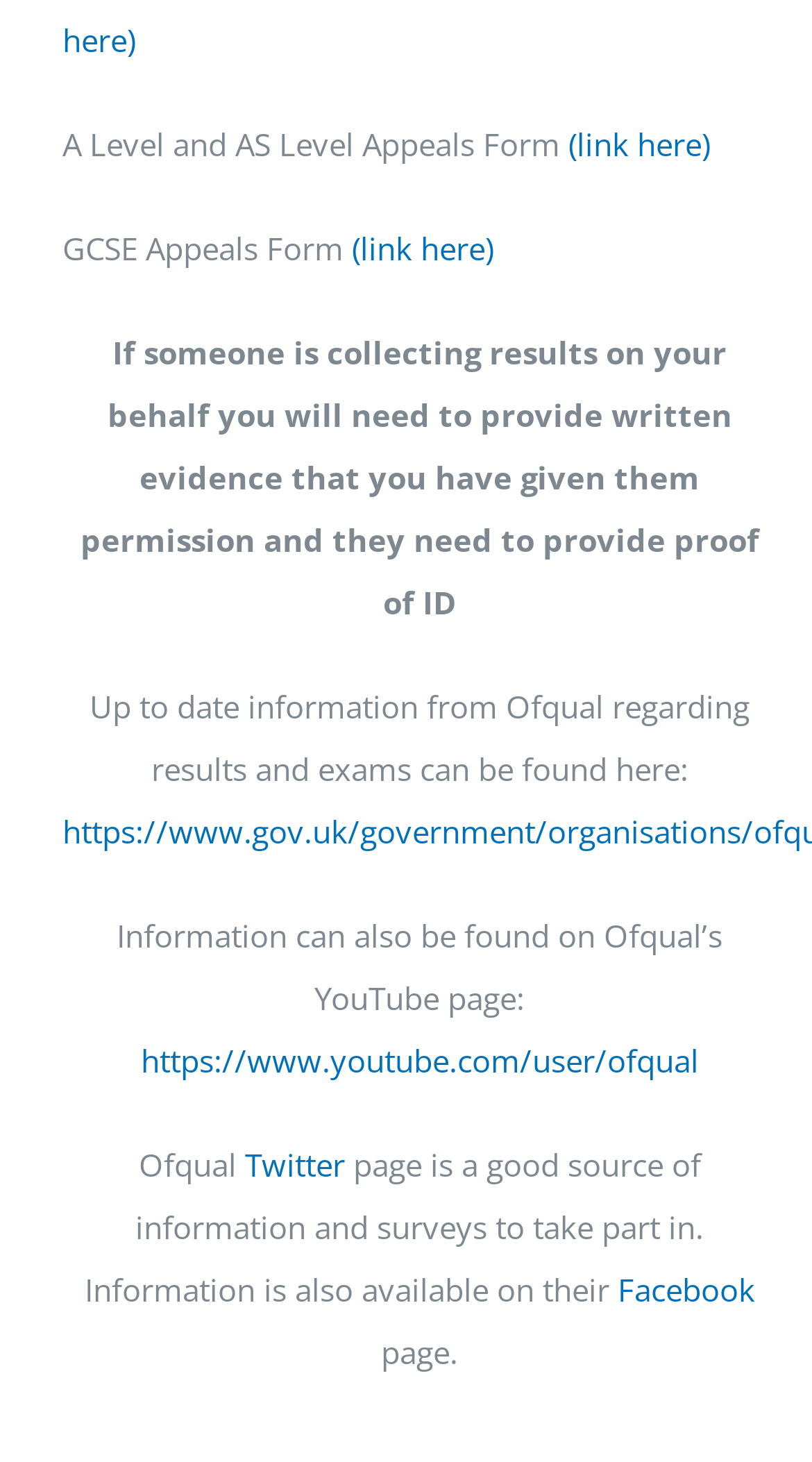Please determine the bounding box coordinates for the UI element described as: "Twitter".

[0.301, 0.782, 0.425, 0.811]